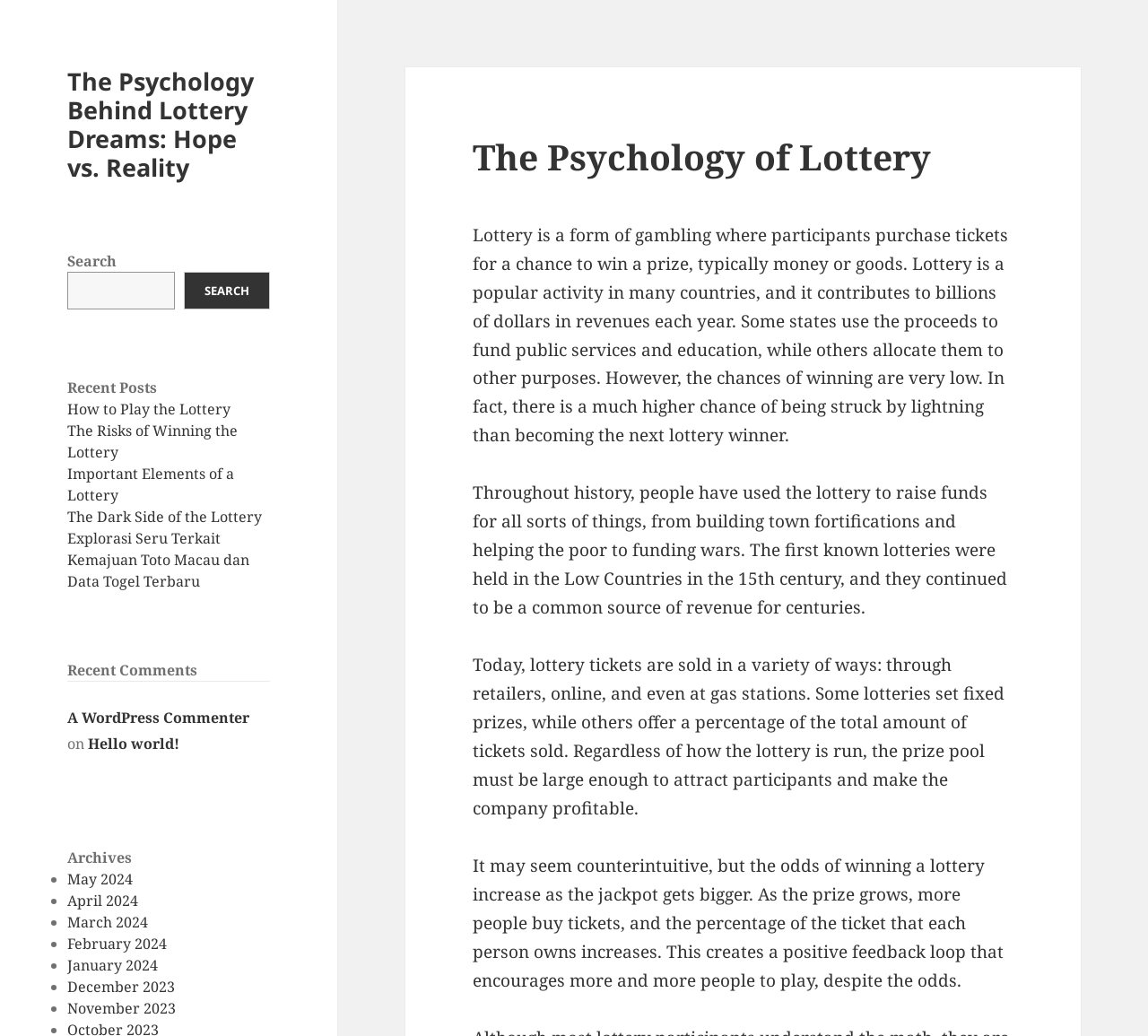Please locate the clickable area by providing the bounding box coordinates to follow this instruction: "Check the recent comment by 'A WordPress Commenter'".

[0.059, 0.683, 0.217, 0.702]